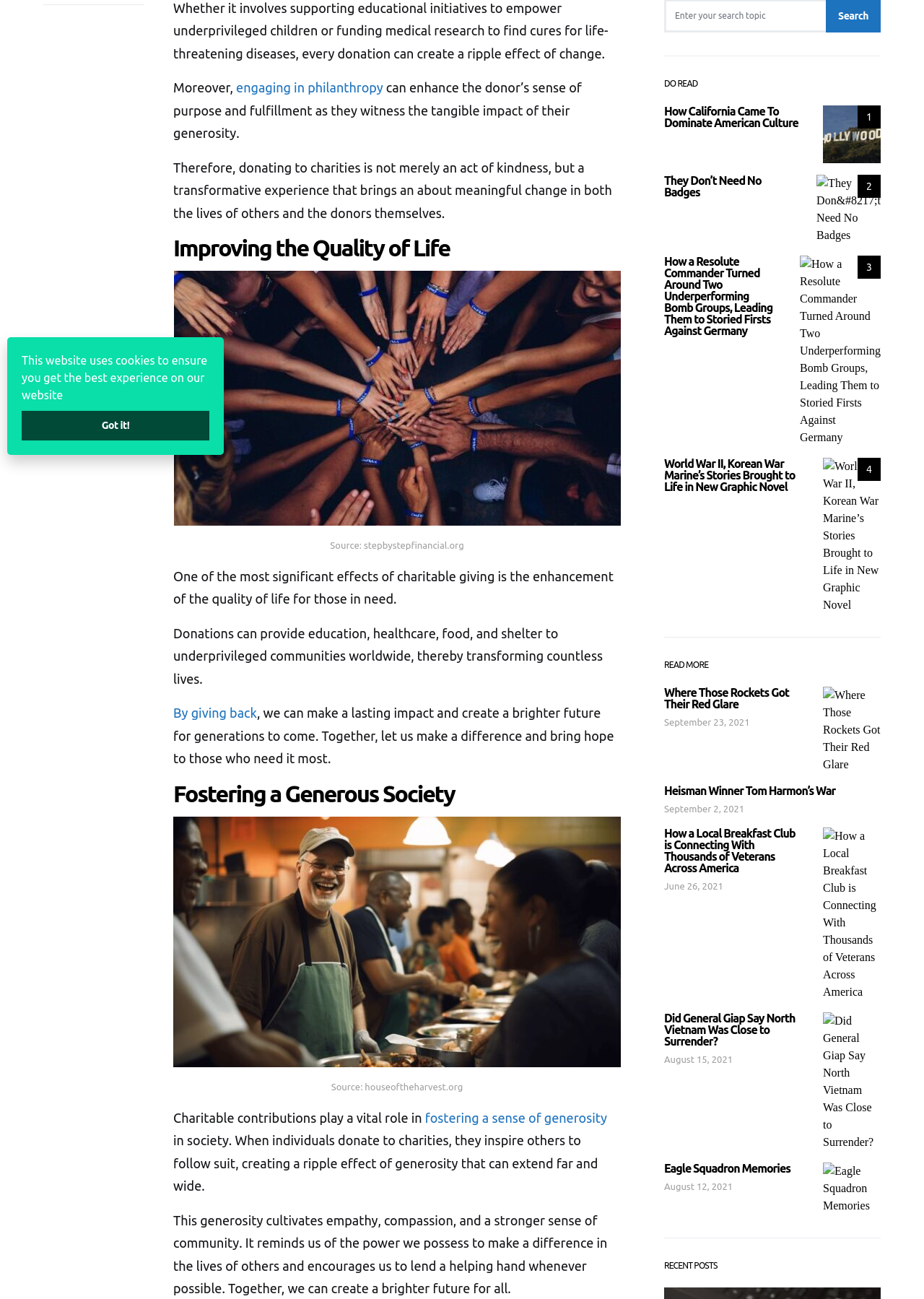Locate the bounding box of the UI element based on this description: "fostering a sense of generosity". Provide four float numbers between 0 and 1 as [left, top, right, bottom].

[0.46, 0.855, 0.657, 0.866]